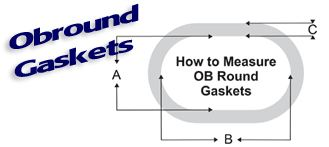Give an elaborate caption for the image.

The image titled "Obround Gaskets" illustrates the proper technique for measuring obround (oval-shaped) gaskets. The diagram features clear annotations that indicate the measurement points labeled as A, B, and C. These measurements are crucial for ensuring a precise fit for gaskets used in various applications, particularly in boiler systems like those serviced by Cici Boiler Rooms. The text overlay emphasizes the importance of accurate measurement to achieve optimal sealing performance. This guidance is particularly relevant for those working with gaskets, as it helps prevent leaks and extend the life of the equipment.